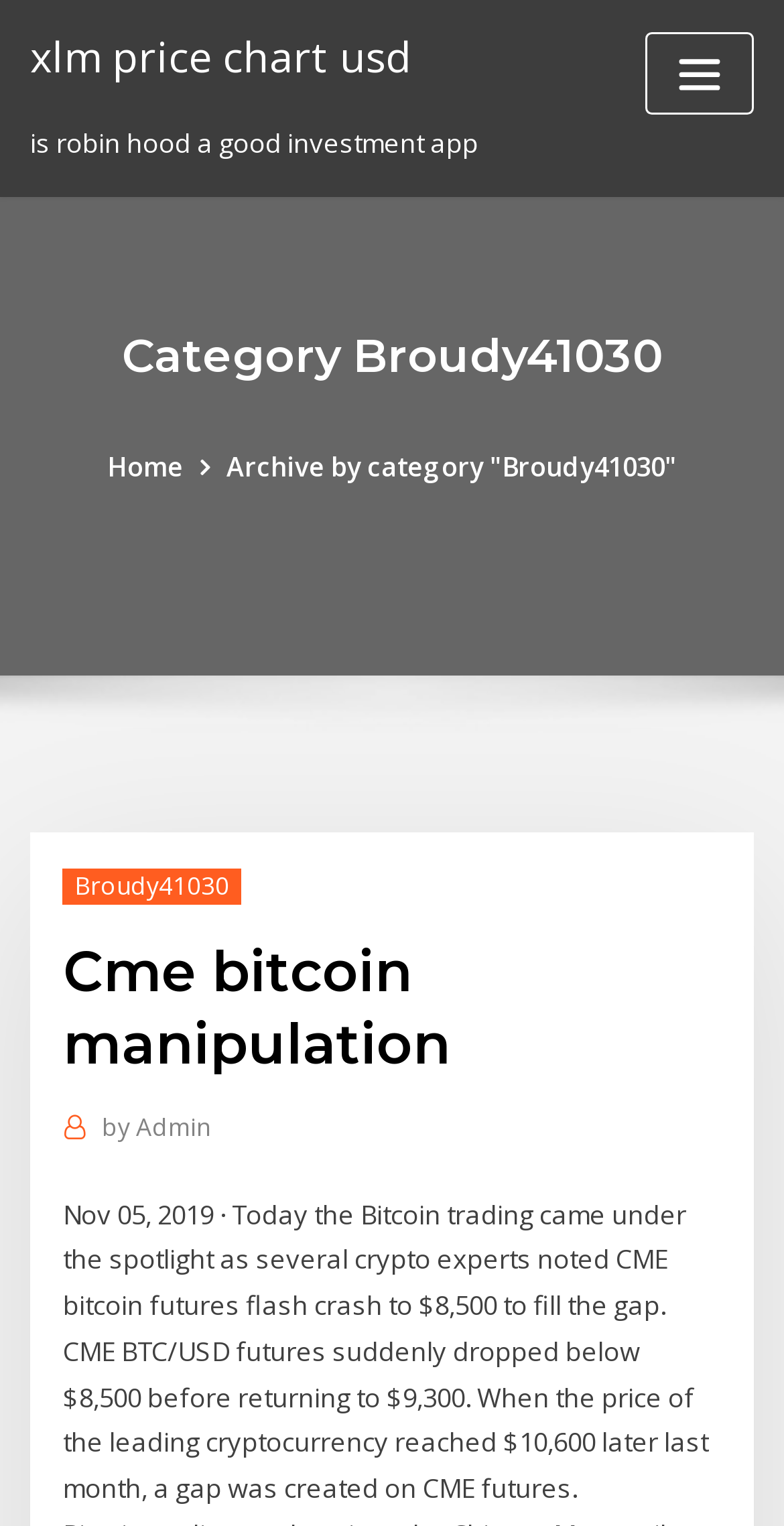What is the date of the article?
Look at the image and construct a detailed response to the question.

I found the date of the article by looking at the StaticText element which mentions 'Nov 05, 2019' as the date when the article was published.